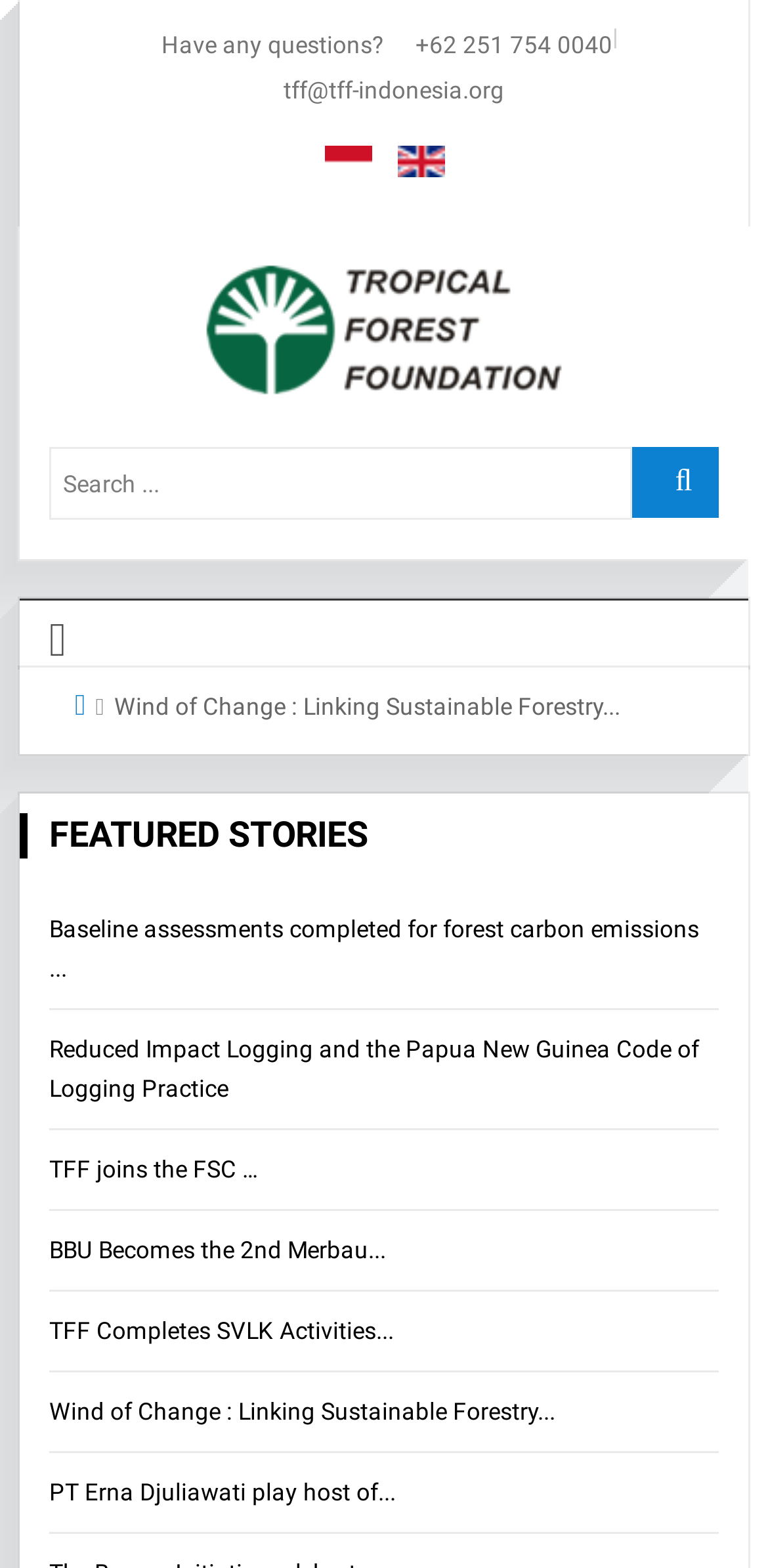Is there a search function available?
Give a thorough and detailed response to the question.

I found a textbox with a static text 'Search...' inside, indicating that it is a search function. The presence of a search icon also supports this conclusion.